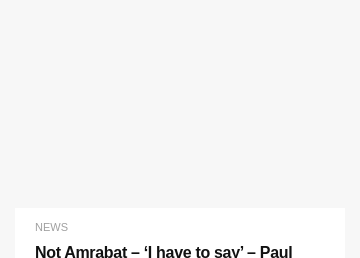Describe all the important aspects and features visible in the image.

The image displays a news section titled "Not Amrabat – ‘I have to say’ – Paul Merson names best Premier League midfielder signing of season so far." It serves as a link to an article discussing insights from football pundit Paul Merson regarding recent midfield signings in the Premier League, specifically referencing a player other than Sofyan Amrabat. The design is clean, with the "NEWS" label indicating that it is part of the latest updates or headlines in football news.